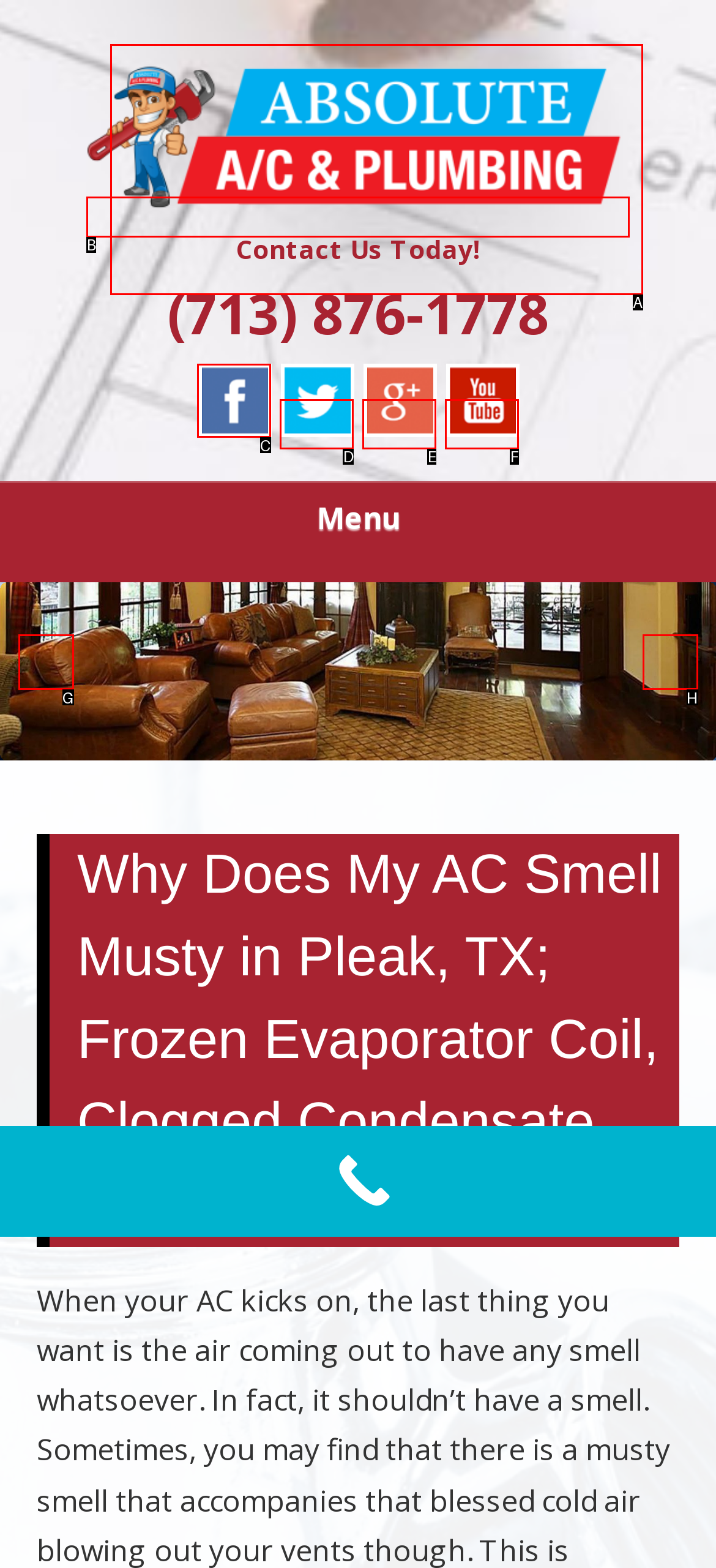Tell me which element should be clicked to achieve the following objective: Visit Facebook page
Reply with the letter of the correct option from the displayed choices.

C